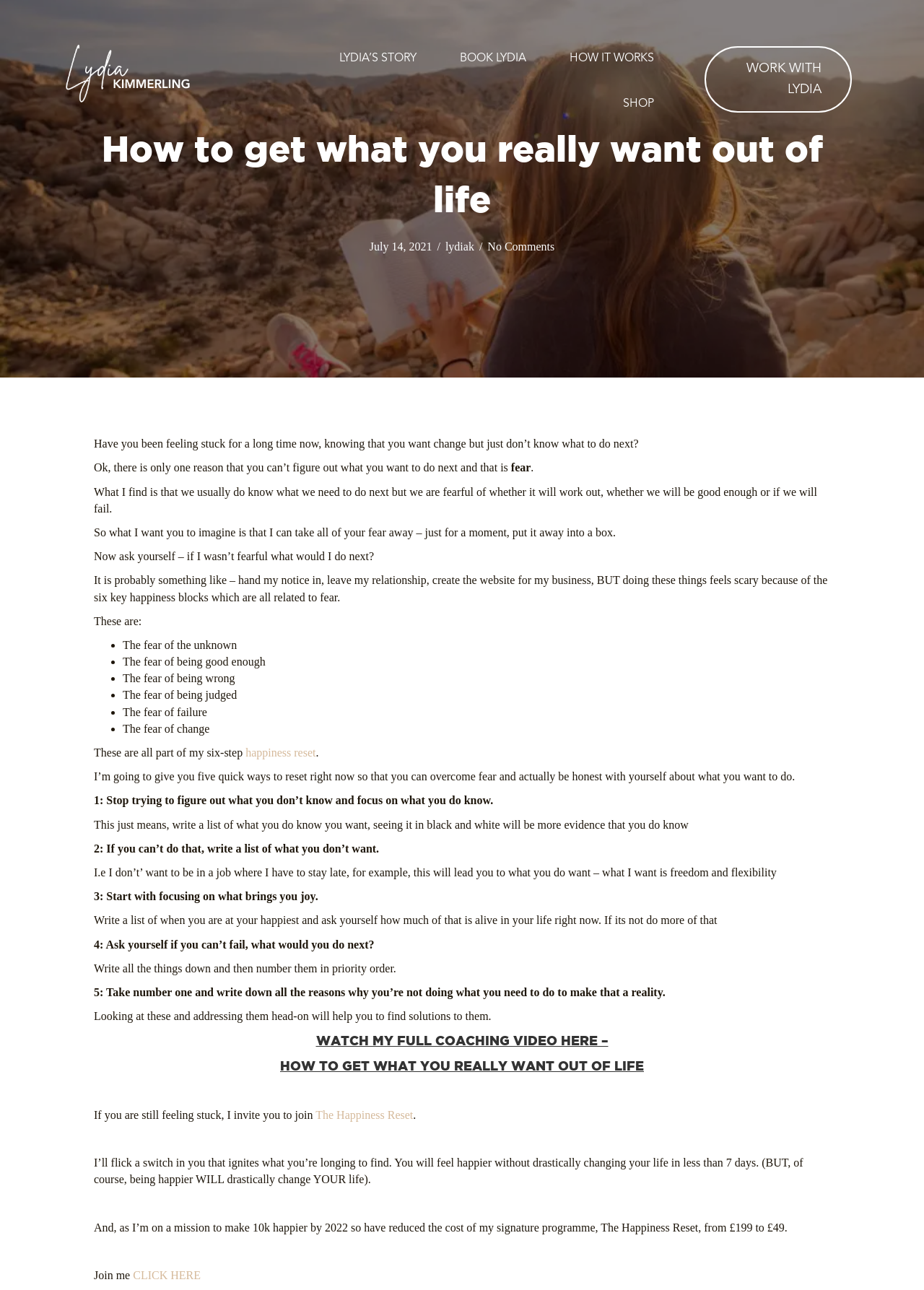Locate the bounding box coordinates of the area where you should click to accomplish the instruction: "Click on the 'WORK WITH LYDIA' button".

[0.762, 0.036, 0.922, 0.087]